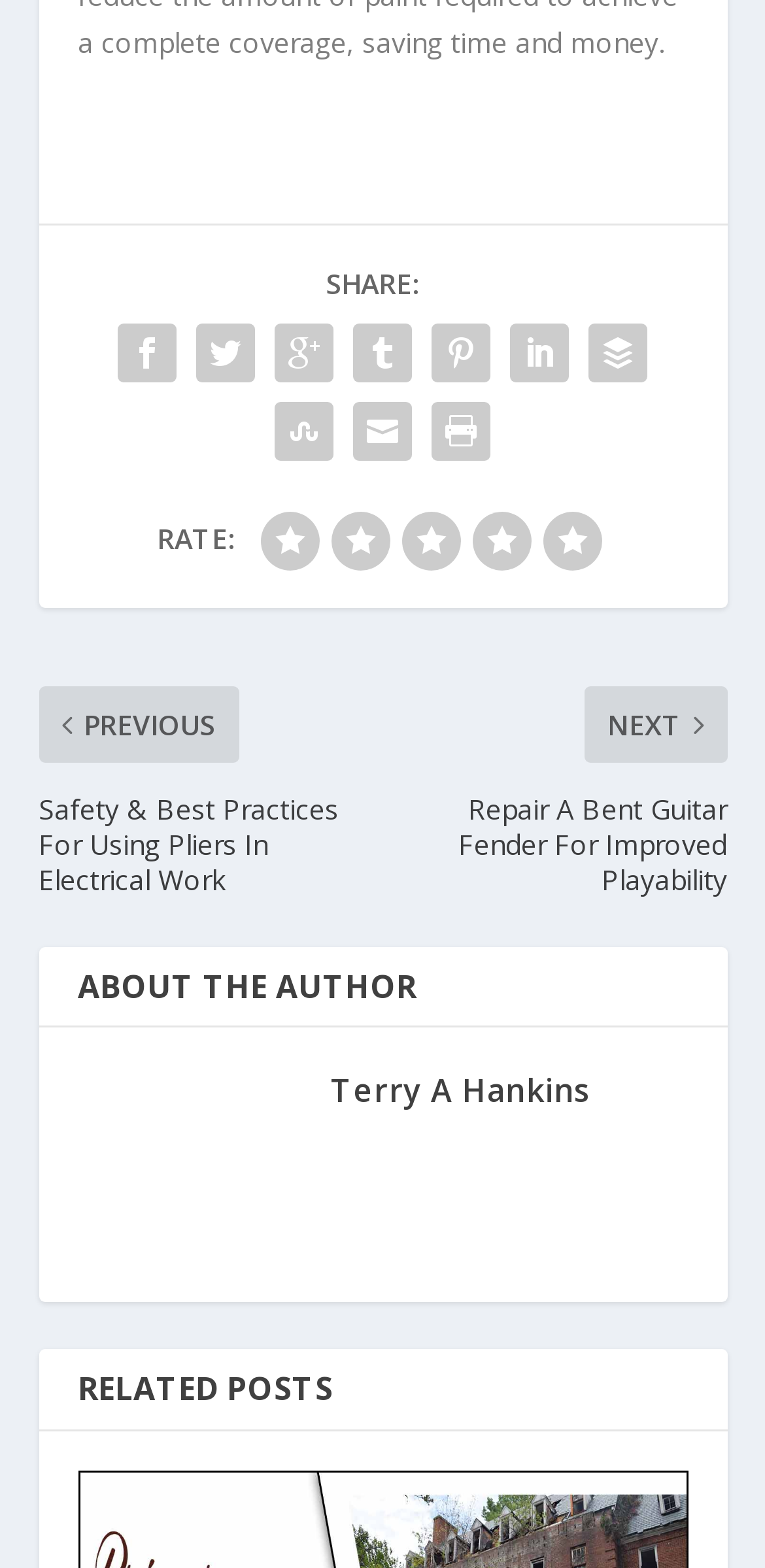Please identify the coordinates of the bounding box that should be clicked to fulfill this instruction: "Read related posts".

[0.05, 0.861, 0.95, 0.912]